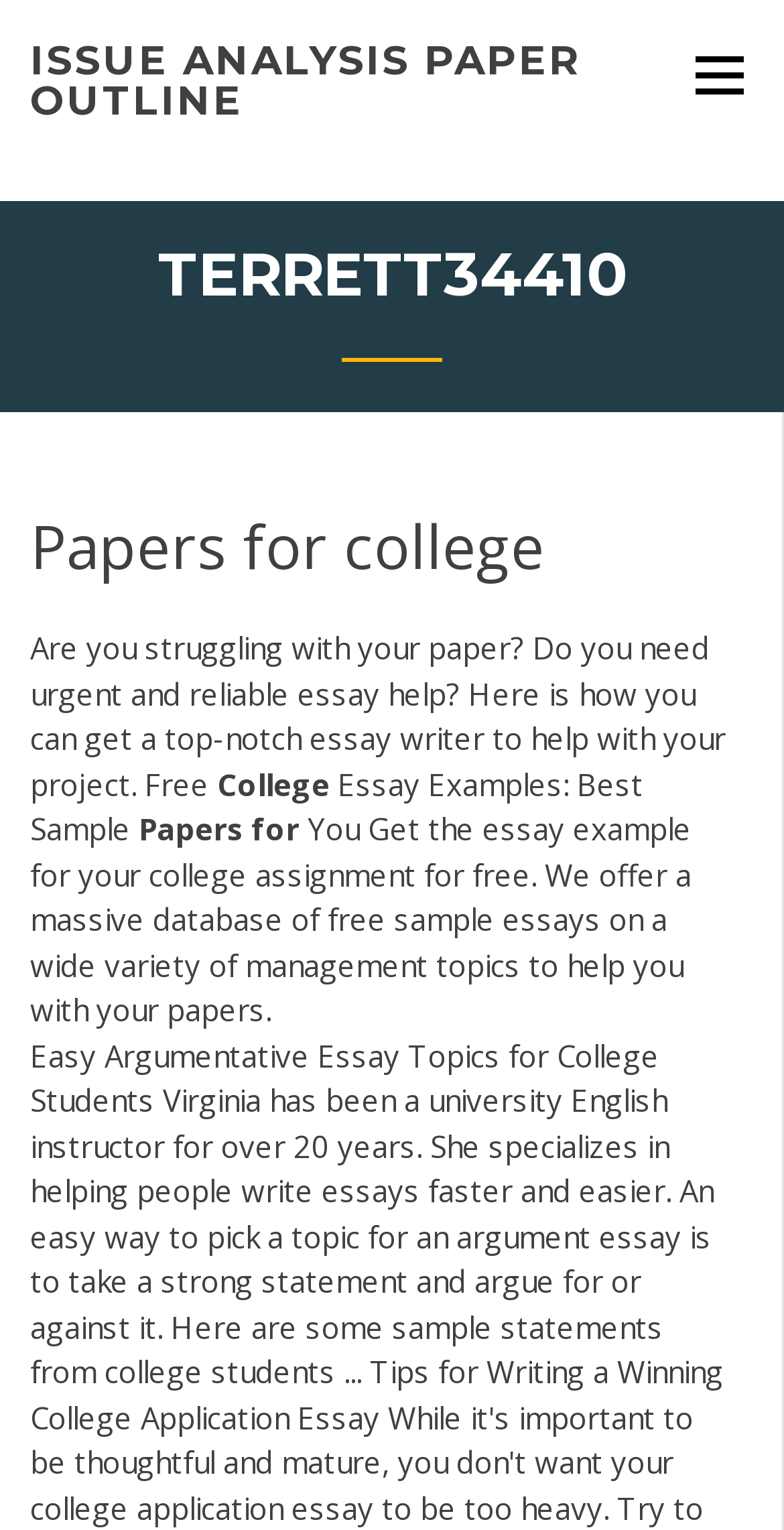What is the tone of the webpage?
Please use the image to provide an in-depth answer to the question.

The tone of the webpage seems to be helpful and supportive, as indicated by the language used, such as 'Do you need urgent and reliable essay help?' and 'Get the essay example for your college assignment for free', which suggests a willingness to assist students with their college papers.